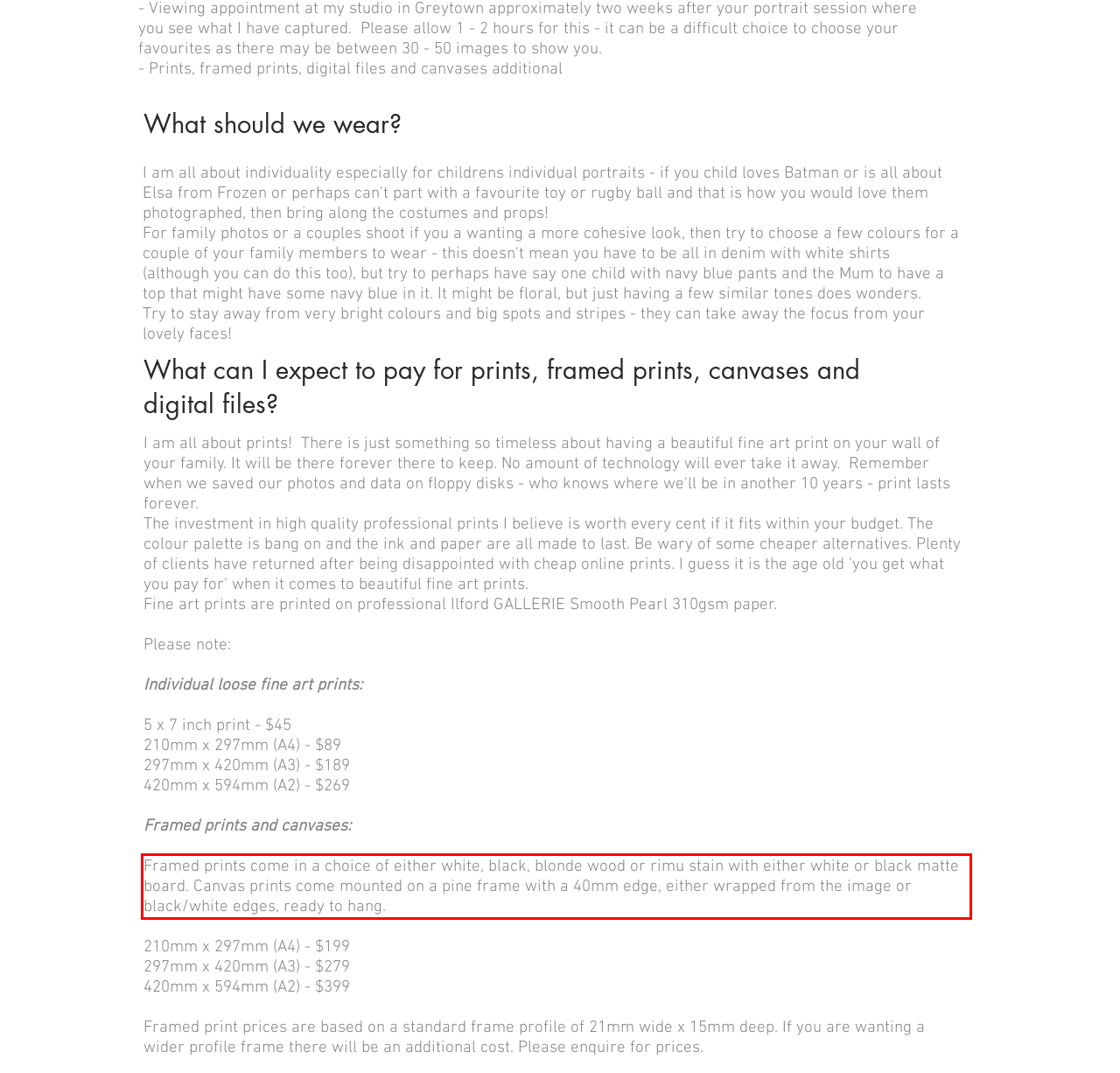The screenshot provided shows a webpage with a red bounding box. Apply OCR to the text within this red bounding box and provide the extracted content.

Framed prints come in a choice of either white, black, blonde wood or rimu stain with either white or black matte board. Canvas prints come mounted on a pine frame with a 40mm edge, either wrapped from the image or black/white edges, ready to hang.